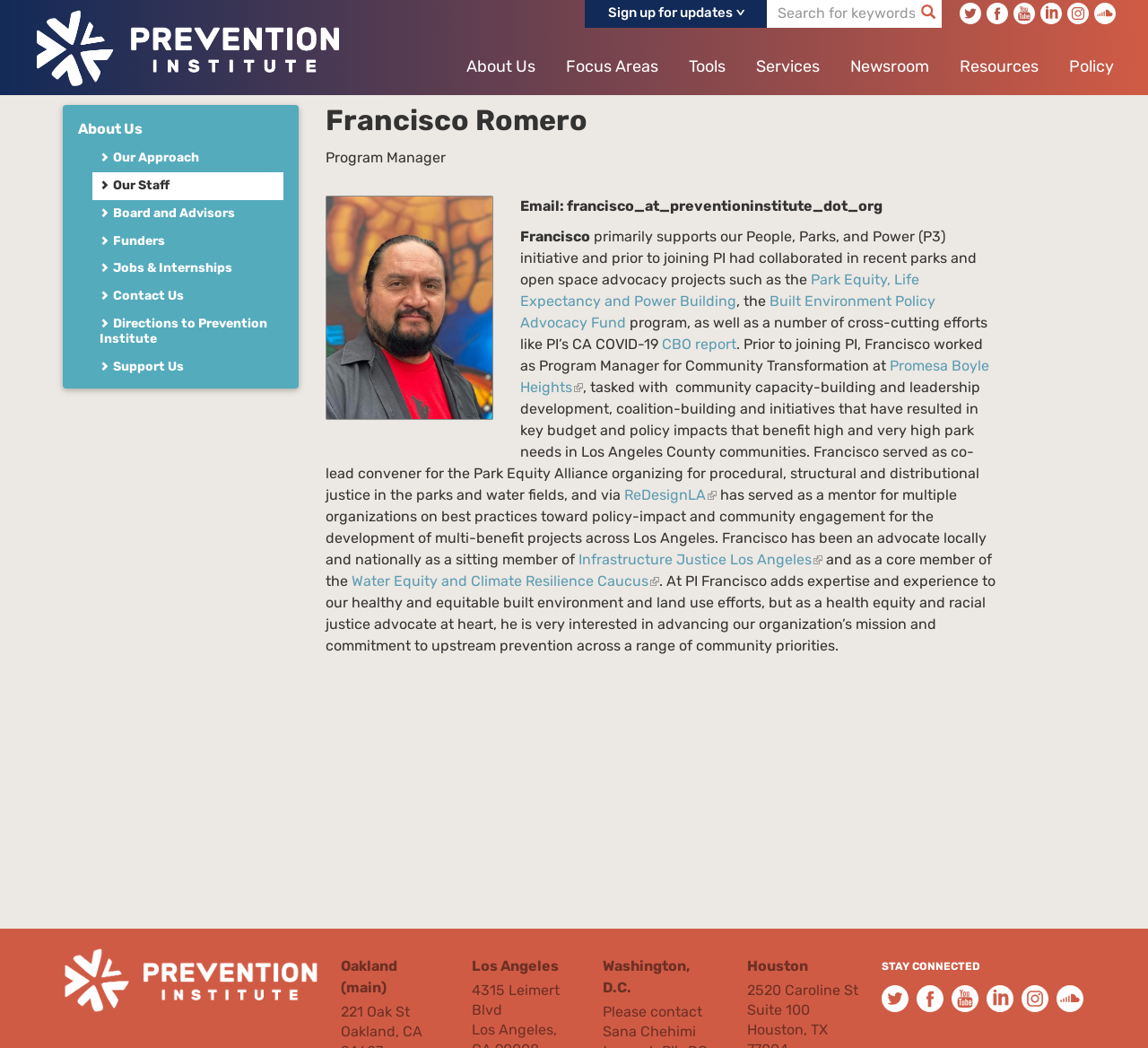Find and indicate the bounding box coordinates of the region you should select to follow the given instruction: "Contact Sana Chehimi in Washington, D.C.".

[0.525, 0.975, 0.627, 0.994]